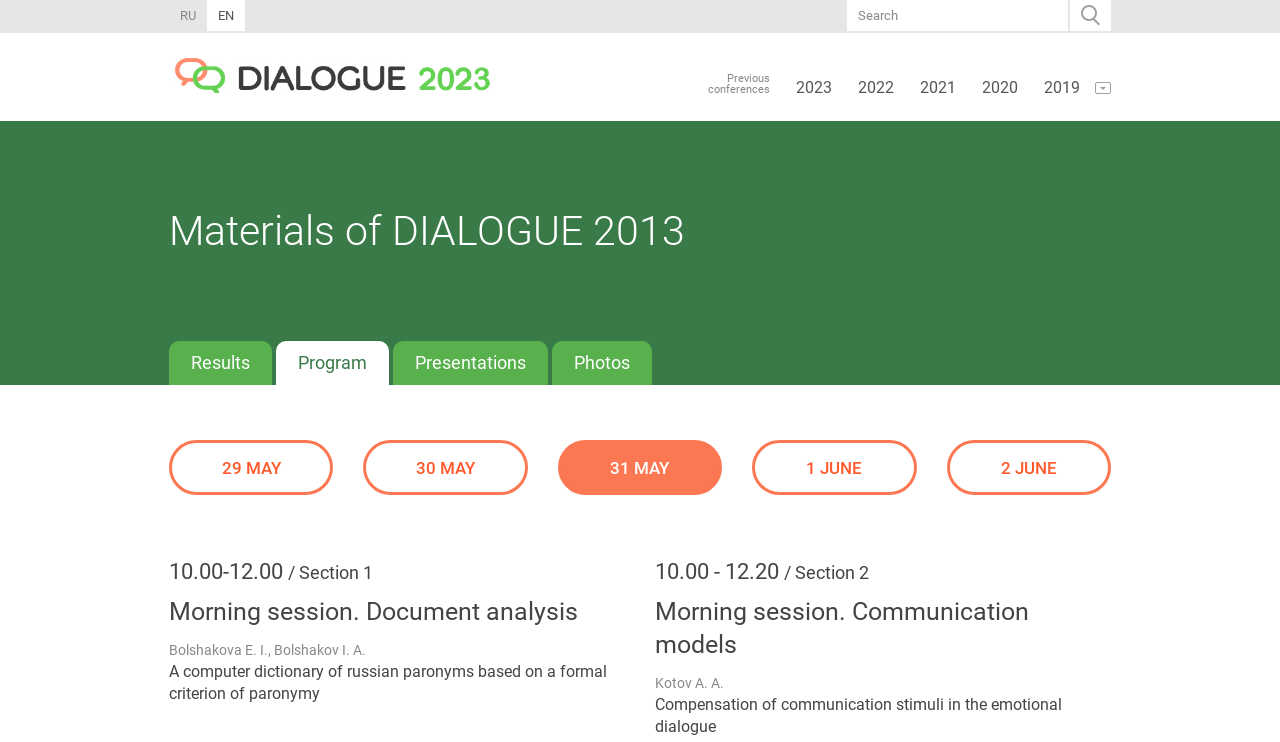Could you specify the bounding box coordinates for the clickable section to complete the following instruction: "Switch to Russian language"?

[0.132, 0.0, 0.162, 0.042]